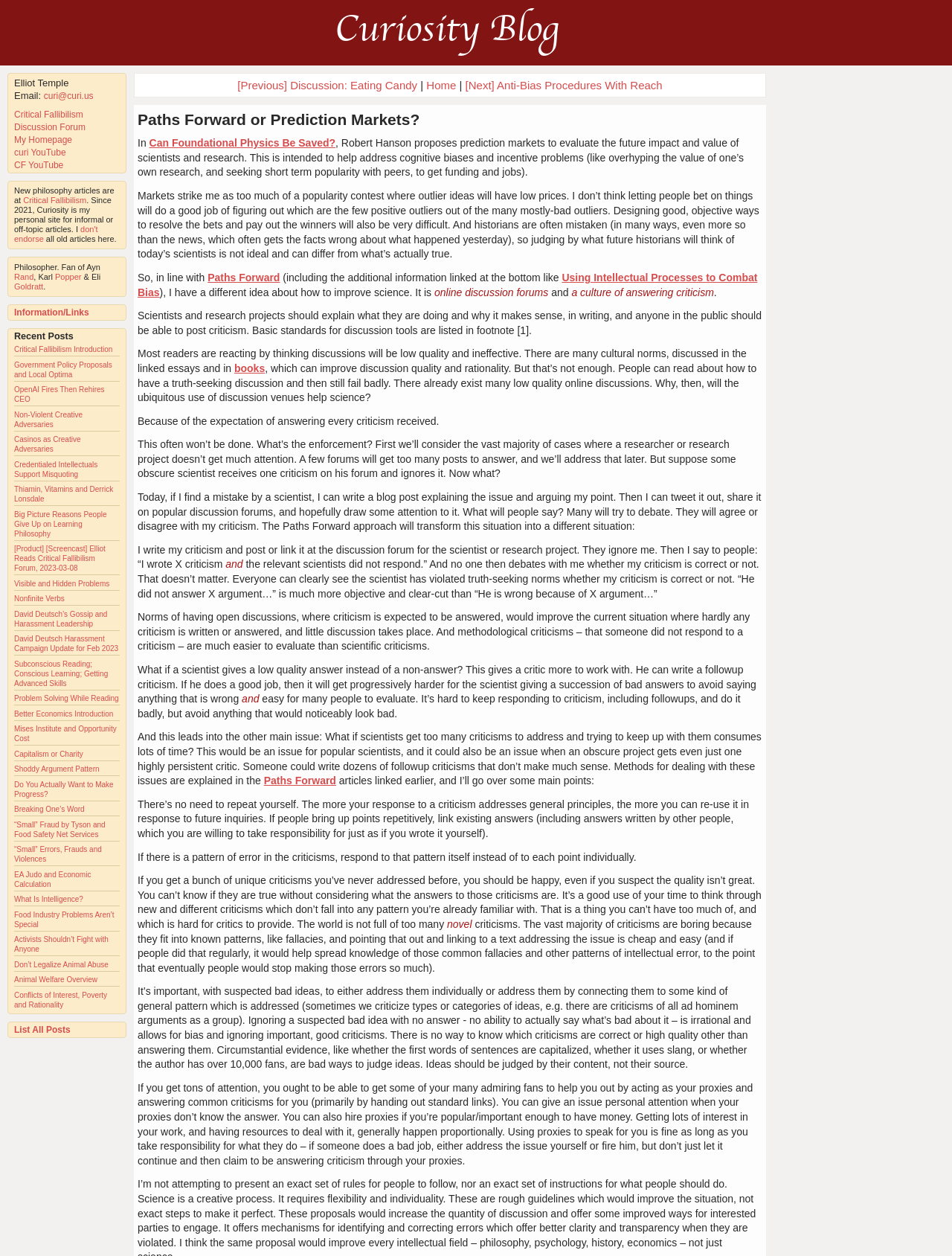Give the bounding box coordinates for the element described by: "books".

[0.246, 0.288, 0.278, 0.298]